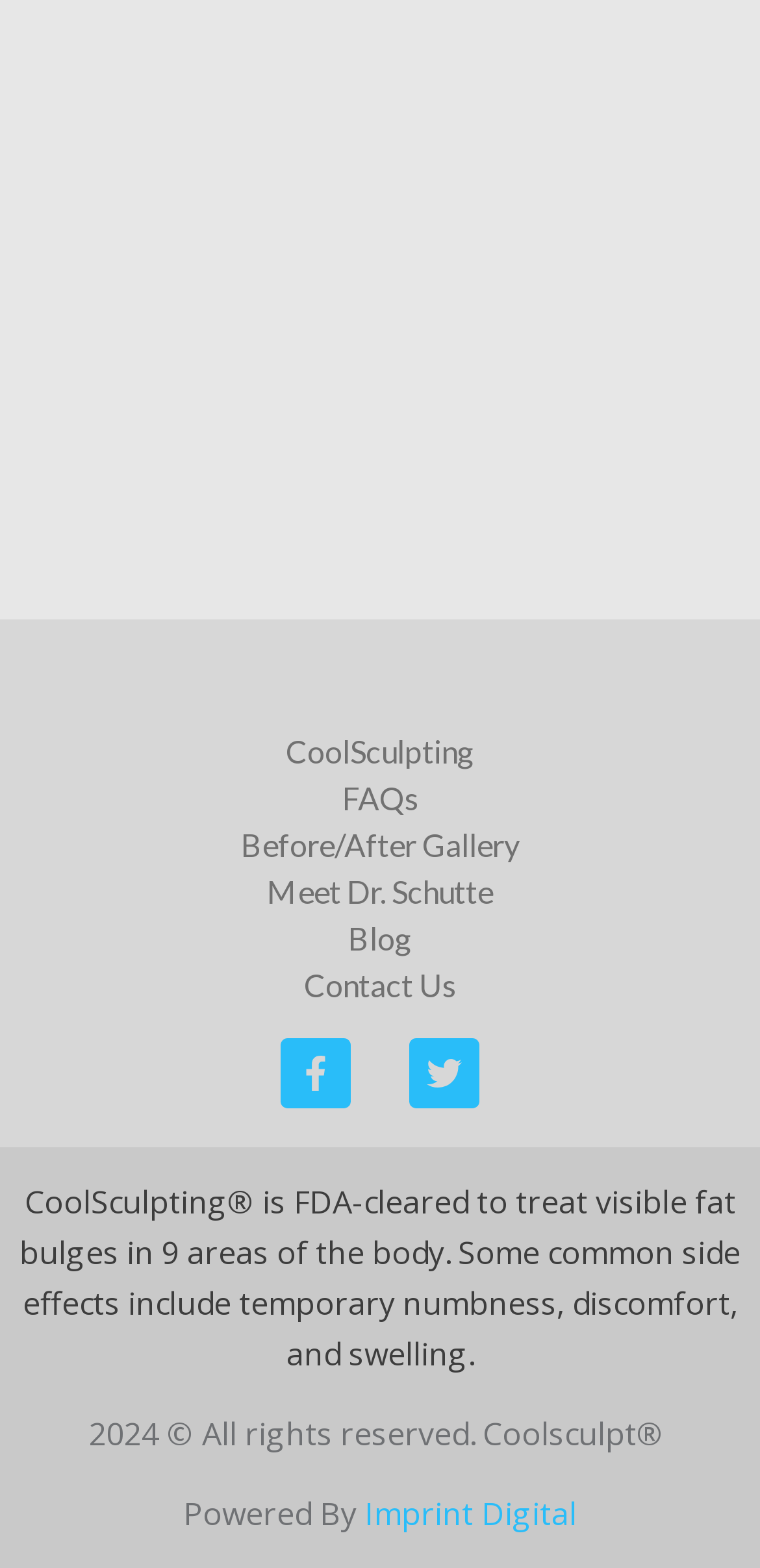Extract the bounding box coordinates for the UI element described by the text: "Contact Us". The coordinates should be in the form of [left, top, right, bottom] with values between 0 and 1.

[0.051, 0.614, 0.949, 0.644]